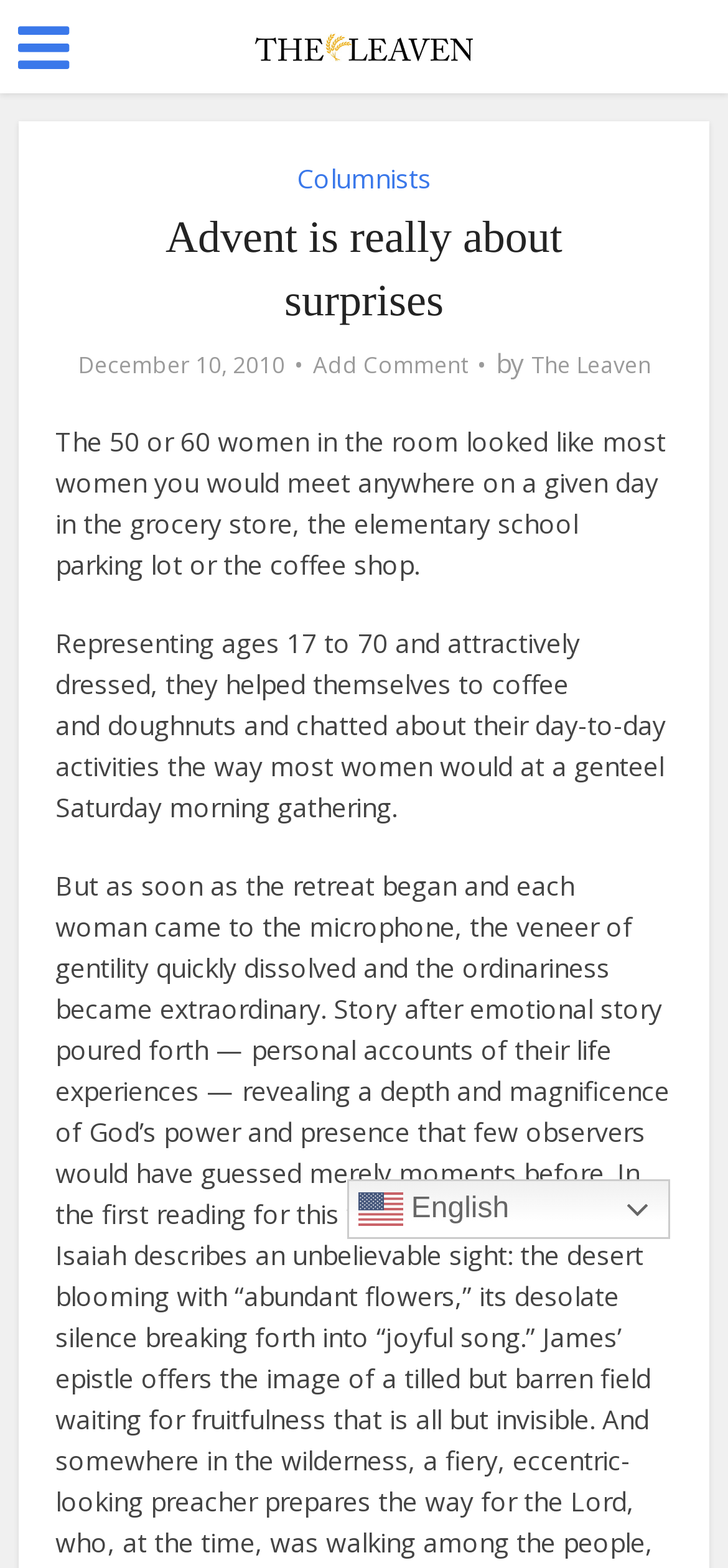Generate a comprehensive description of the webpage content.

The webpage is an article from The Leaven Catholic Newspaper, with the title "Advent is really about surprises". At the top left corner, there is a small icon and a link to the newspaper's homepage. Below it, there is a header section with links to columnists and the title of the article. The article's title is followed by the date "December 10, 2010" and a link to add a comment.

The main content of the article is a passage of text that describes a scene where 50-60 women gathered for a retreat, sharing their personal stories and experiences. The text is divided into several paragraphs, with the first paragraph describing the women's appearance and their initial interactions. The subsequent paragraphs describe the emotional stories shared by the women, revealing the power and presence of God in their lives.

The article also references a biblical passage from Isaiah, describing a vivid image of the desert blooming with flowers and a desolate silence breaking into joyful song. The passage continues to describe the image of a tilled but barren field waiting for fruitfulness, and a fiery preacher preparing the way for the Lord.

At the bottom right corner, there is a link to switch the language to English, accompanied by a small flag icon.